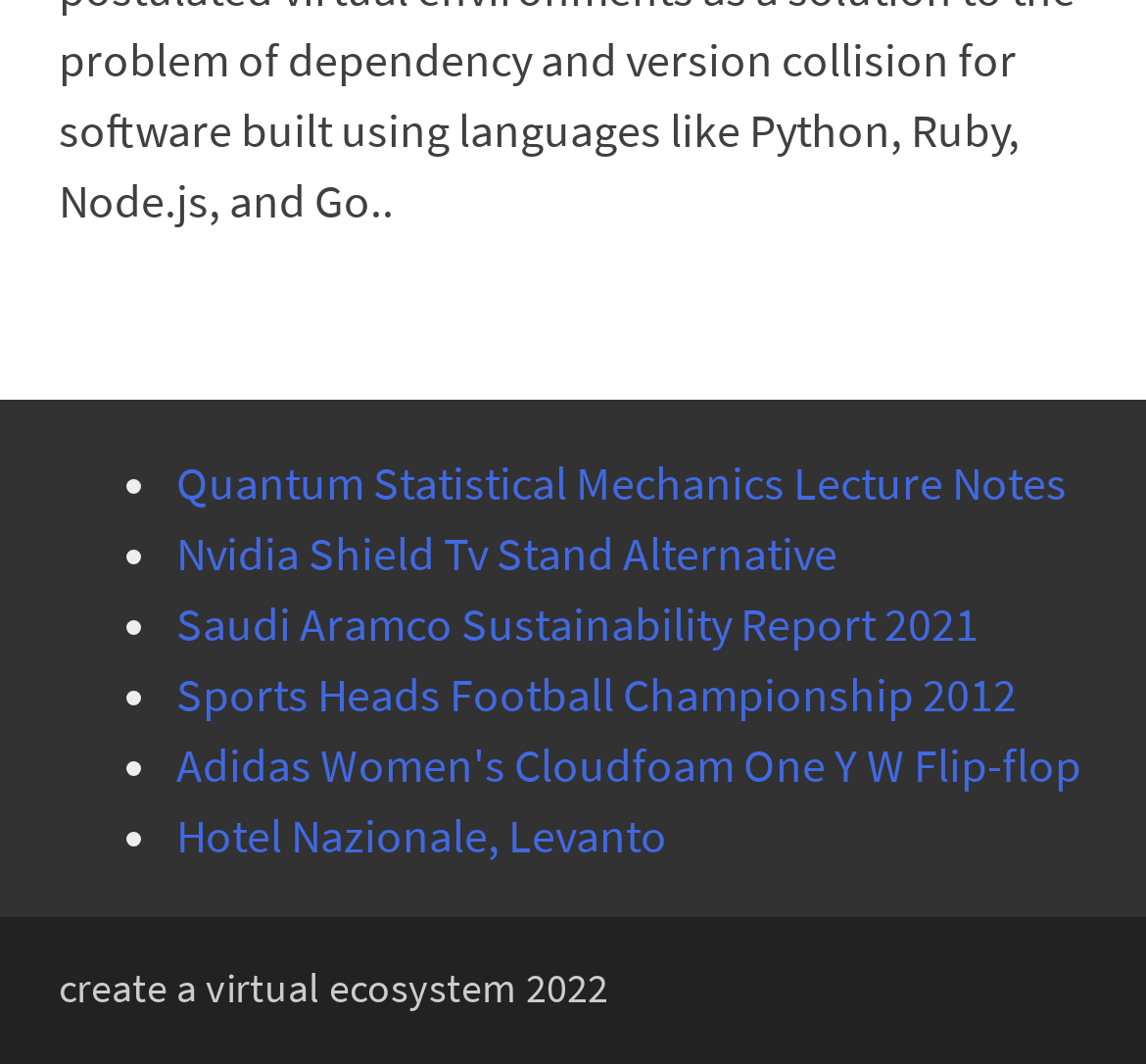Predict the bounding box of the UI element based on this description: "Saudi Aramco Sustainability Report 2021".

[0.154, 0.557, 0.854, 0.612]